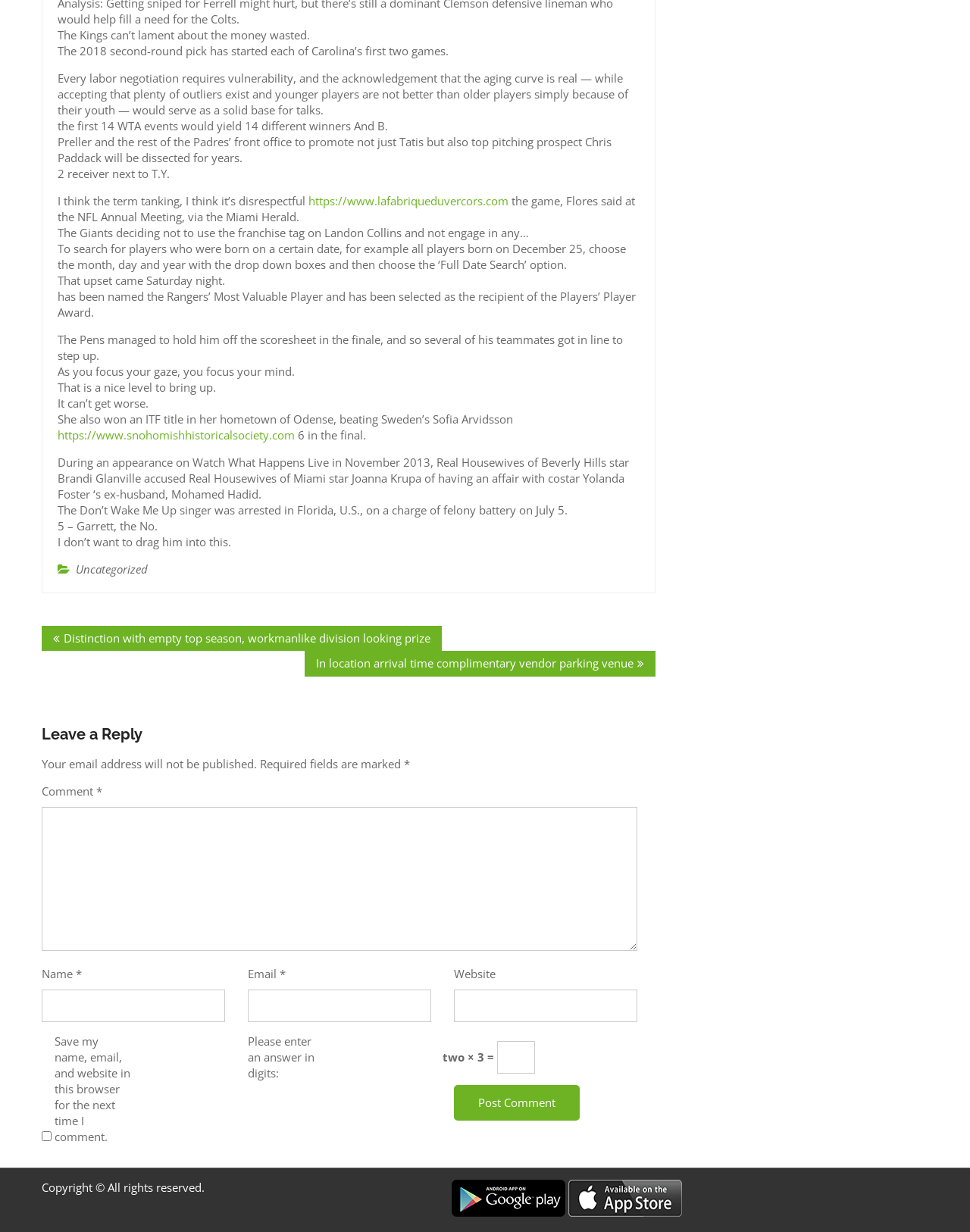Please identify the bounding box coordinates of the element that needs to be clicked to execute the following command: "Click the link to snohomishhistoricalsociety". Provide the bounding box using four float numbers between 0 and 1, formatted as [left, top, right, bottom].

[0.059, 0.347, 0.304, 0.359]